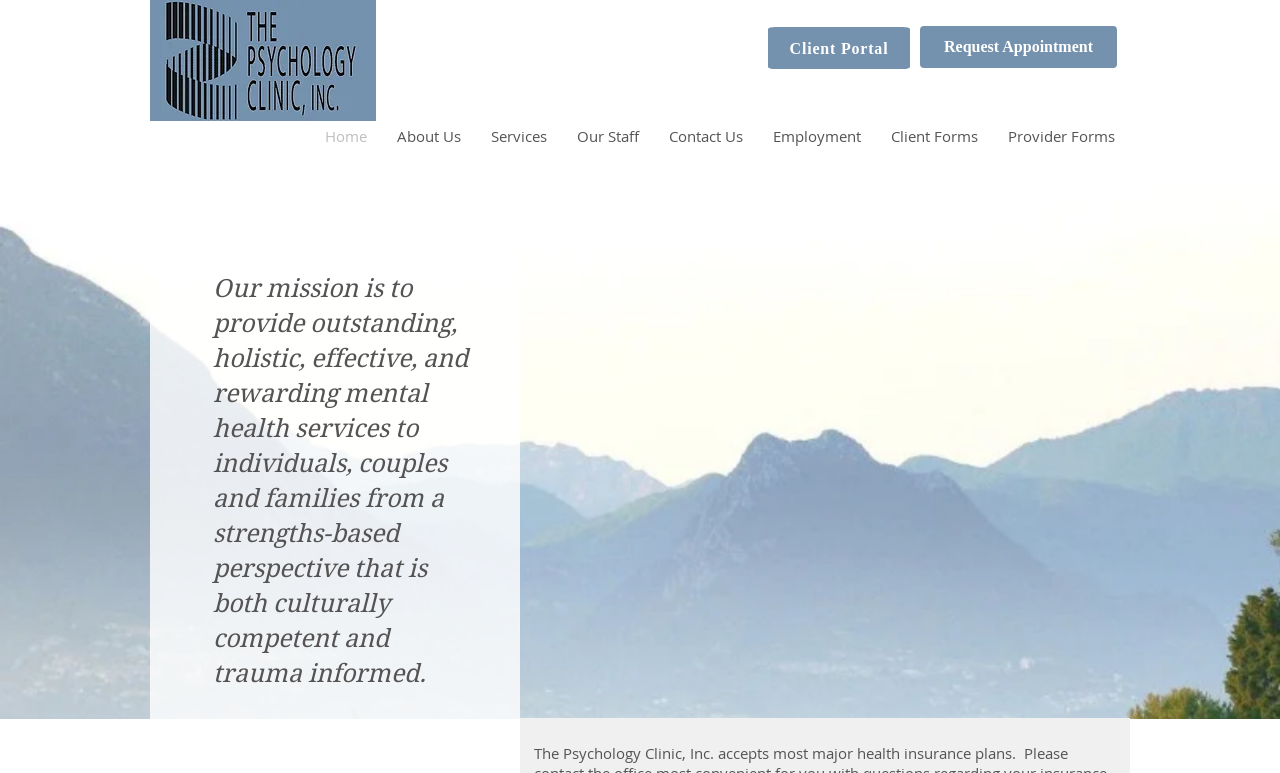Please determine the bounding box coordinates of the clickable area required to carry out the following instruction: "Read the mission statement". The coordinates must be four float numbers between 0 and 1, represented as [left, top, right, bottom].

[0.166, 0.351, 0.377, 0.894]